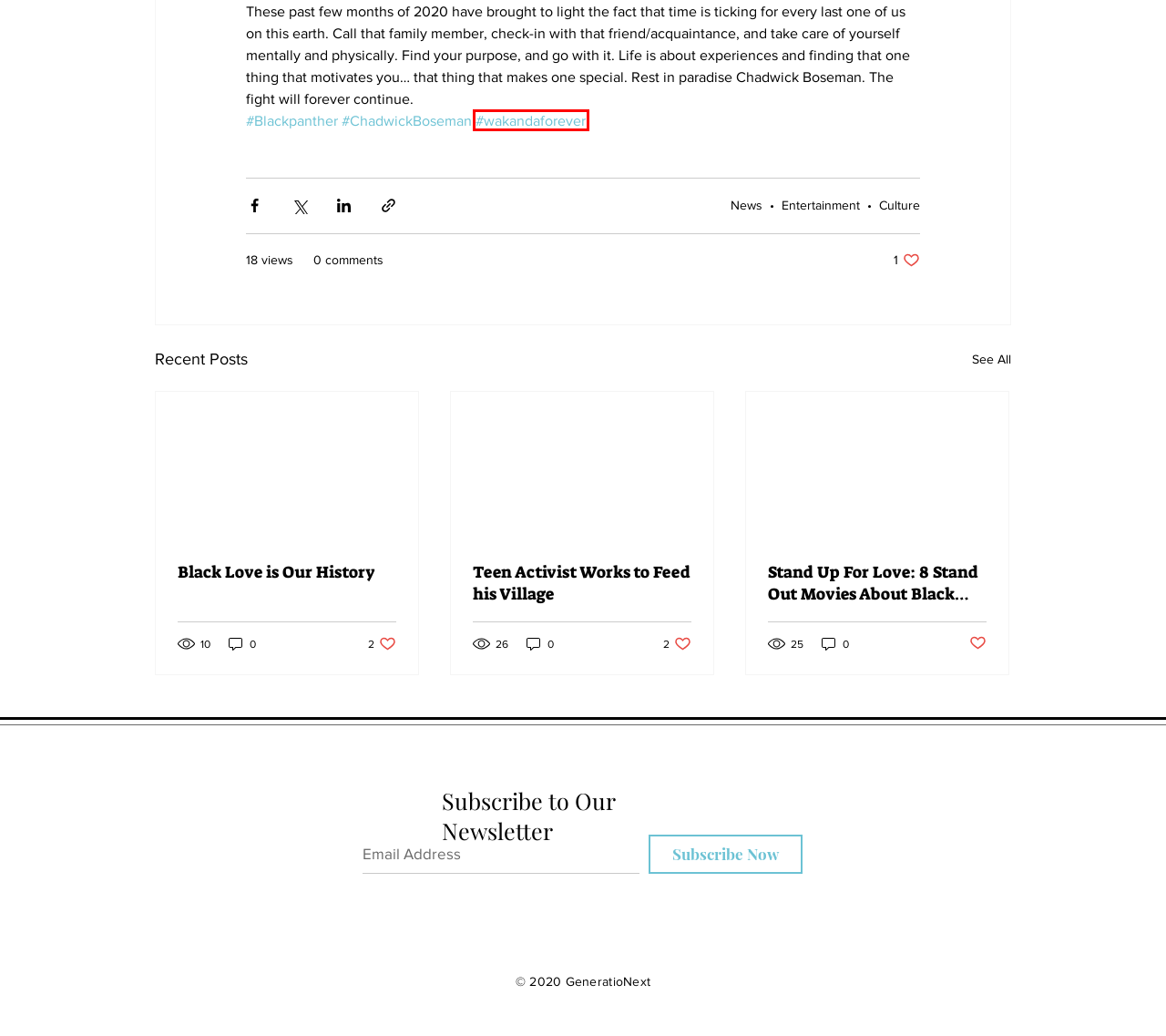Given a screenshot of a webpage with a red rectangle bounding box around a UI element, select the best matching webpage description for the new webpage that appears after clicking the highlighted element. The candidate descriptions are:
A. Teen Activist Works to Feed his Village
B. Stand Up For Love: 8 Stand Out Movies About Black Love
C. #Blackpanther
D. PODCAST | Generationext
E. #wakandaforever
F. Culture
G. #ChadwickBoseman
H. Black Love is Our History

E